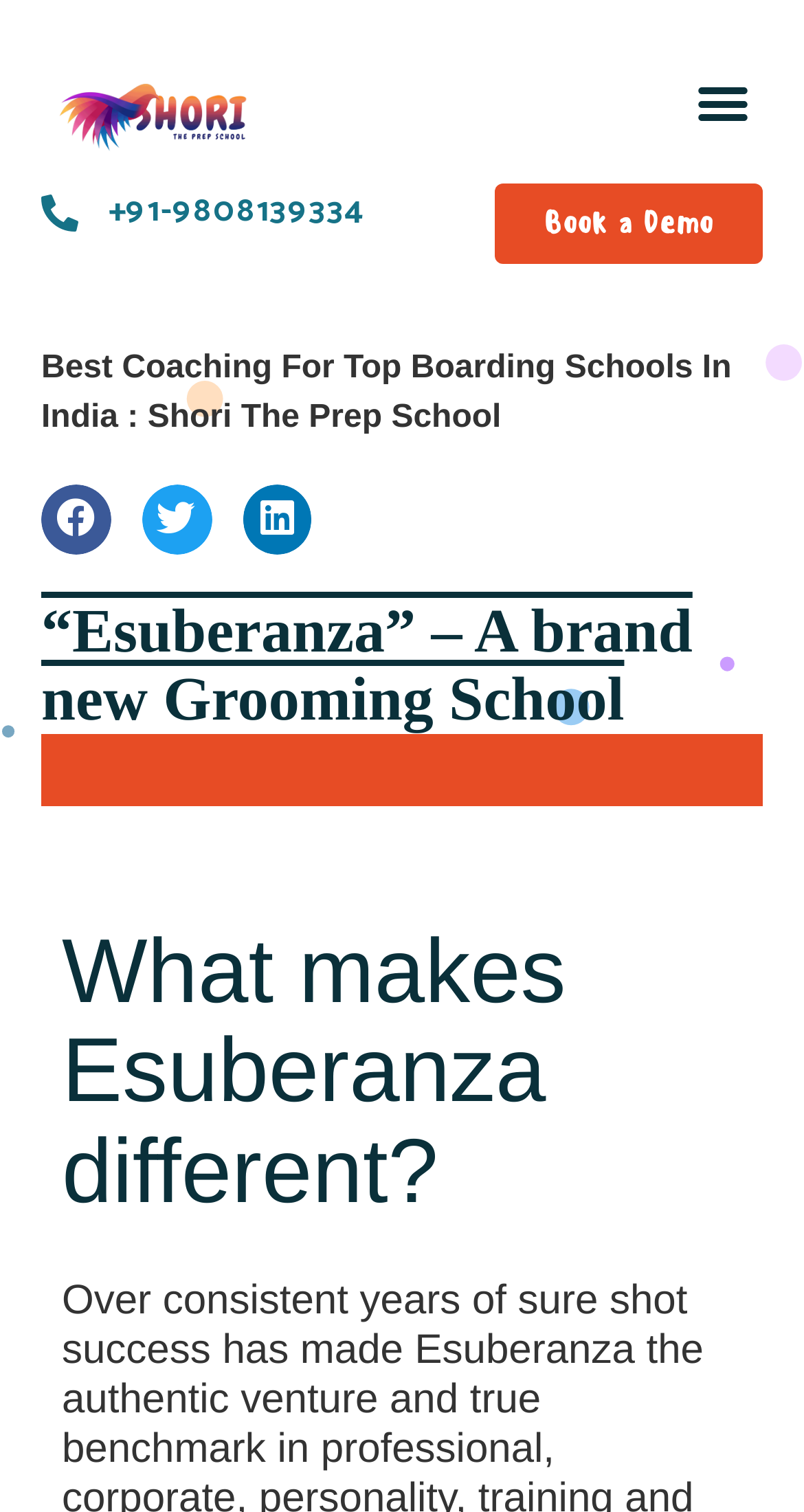What is the theme of the webpage?
By examining the image, provide a one-word or phrase answer.

Grooming School